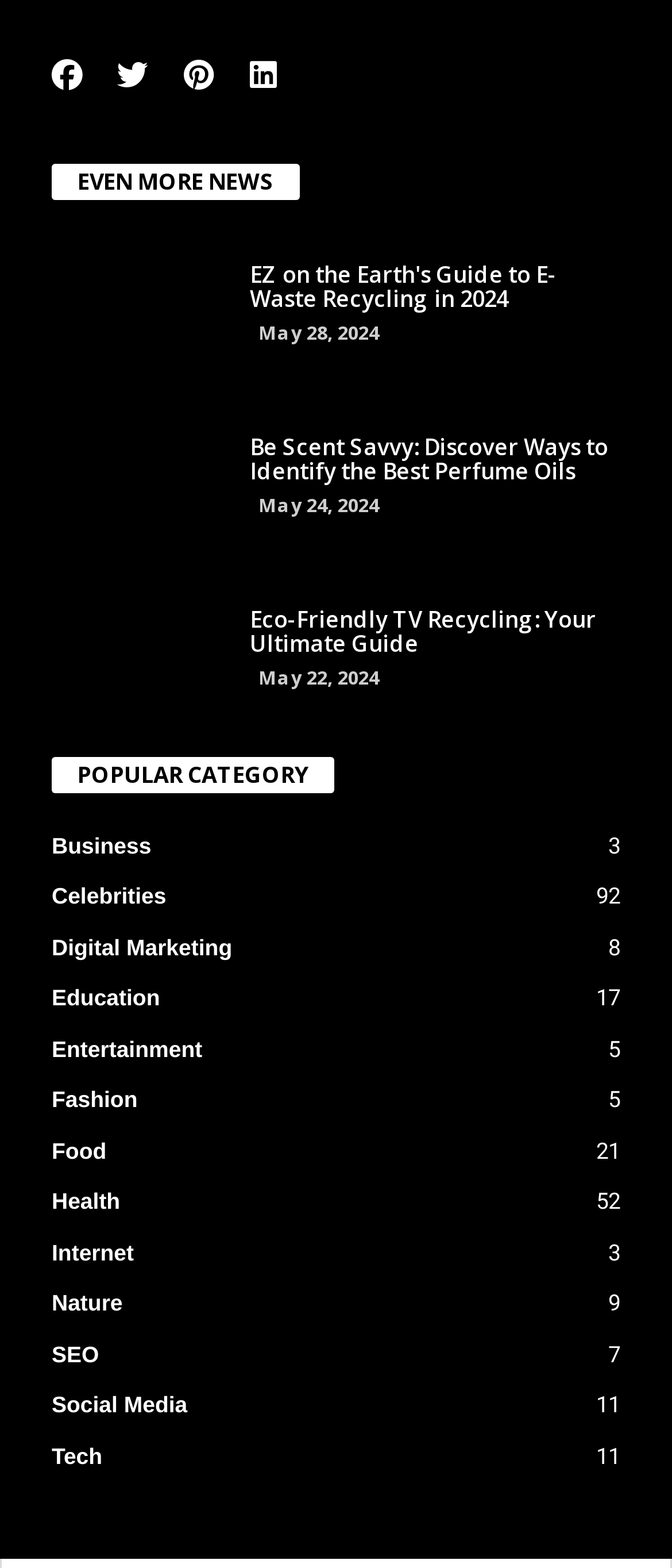Determine the bounding box coordinates of the UI element that matches the following description: "Digital Marketing 8". The coordinates should be four float numbers between 0 and 1 in the format [left, top, right, bottom].

[0.077, 0.594, 0.923, 0.615]